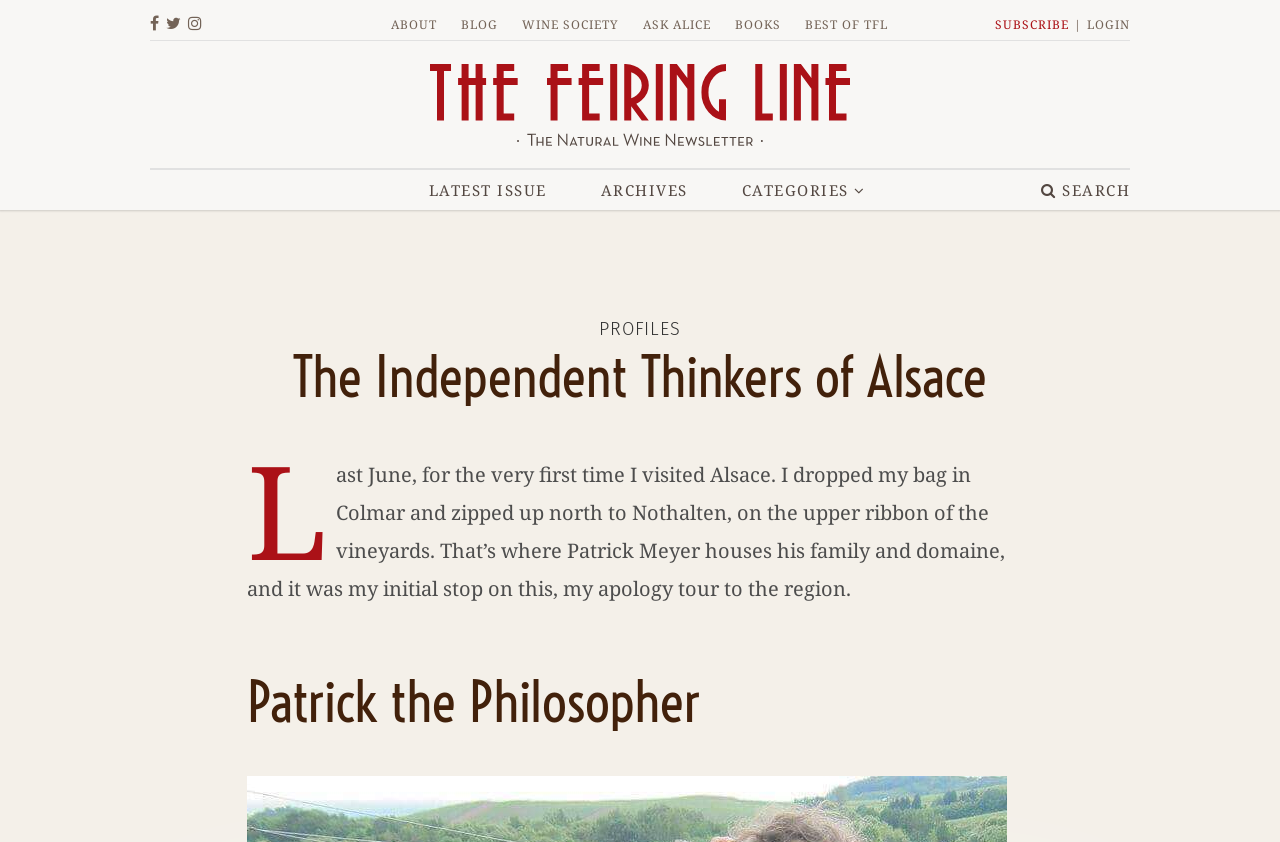Predict the bounding box of the UI element based on the description: "BEST OF TFL". The coordinates should be four float numbers between 0 and 1, formatted as [left, top, right, bottom].

[0.629, 0.019, 0.693, 0.039]